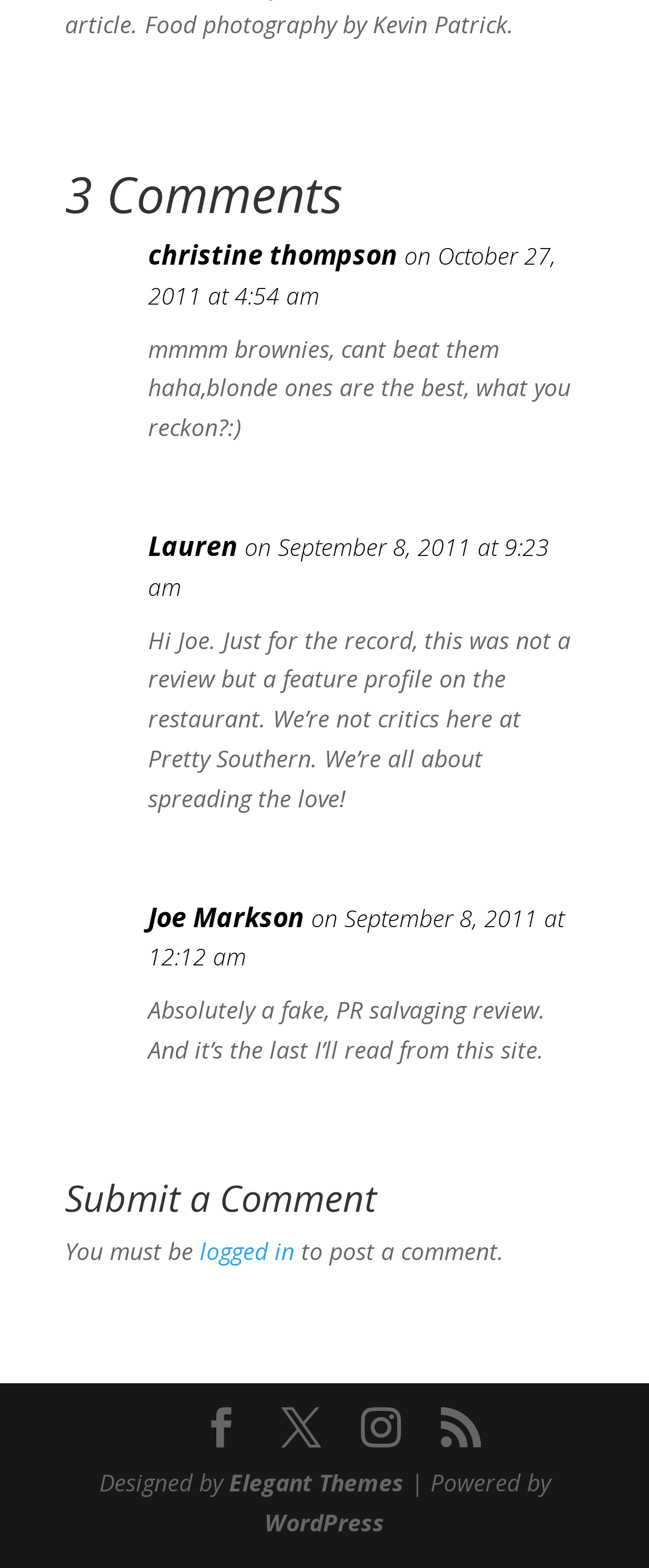Provide a single word or phrase answer to the question: 
What is the platform used to power the website?

WordPress